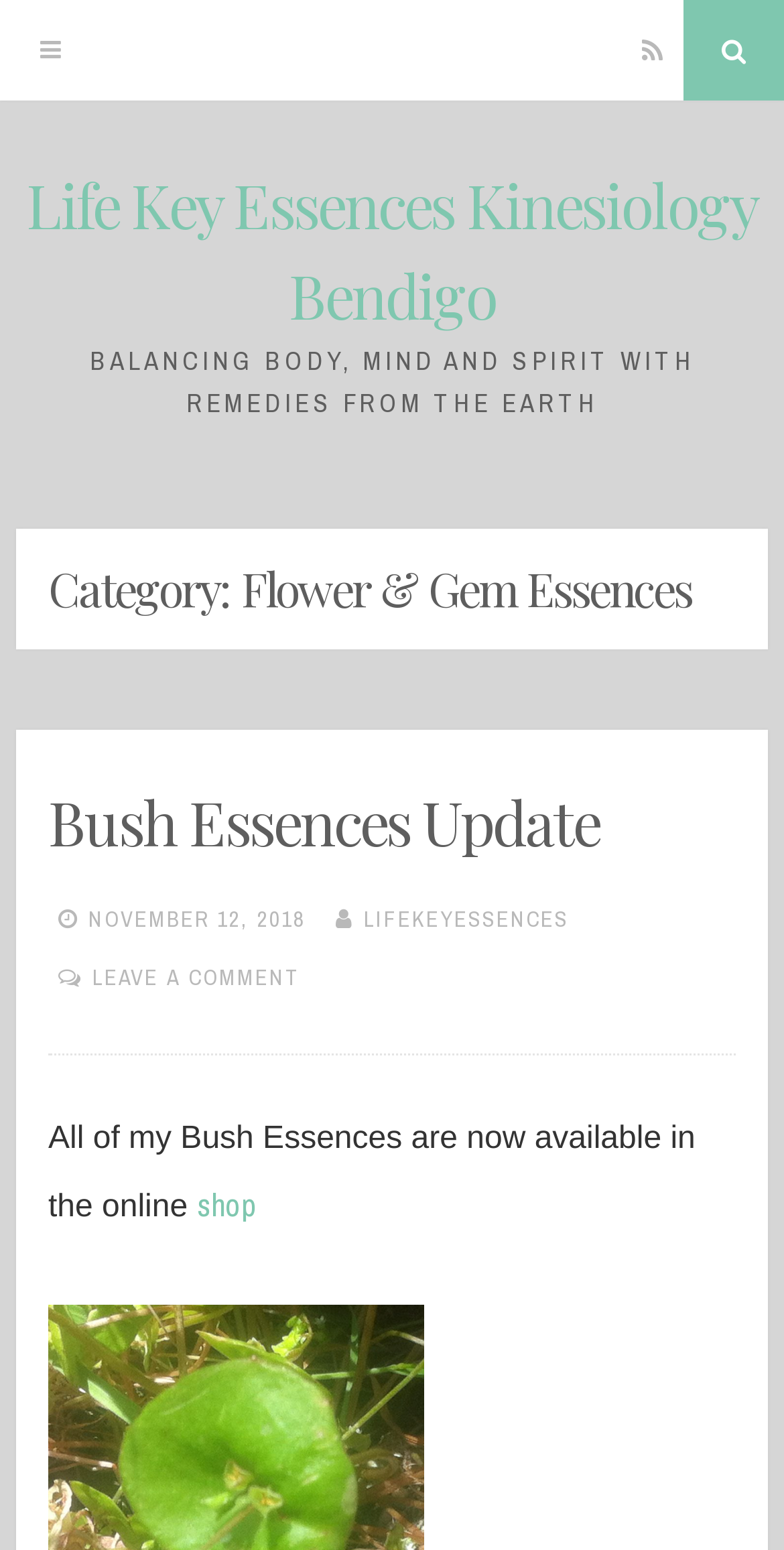Find and specify the bounding box coordinates that correspond to the clickable region for the instruction: "Click the 'Menu' button".

[0.0, 0.0, 0.128, 0.065]